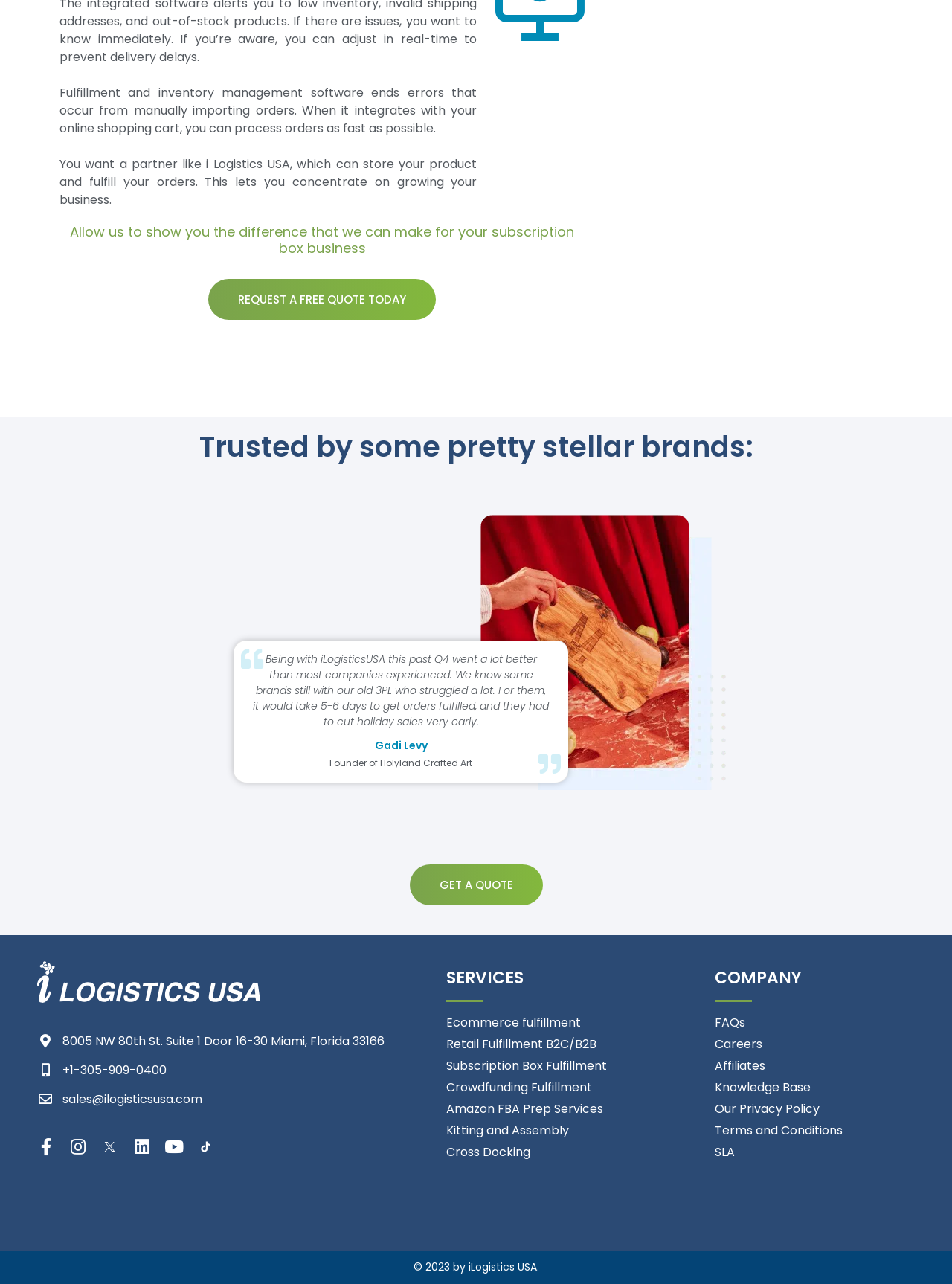What is the company's address?
Using the image as a reference, answer with just one word or a short phrase.

8005 NW 80th St. Suite 1 Door 16-30 Miami, Florida 33166